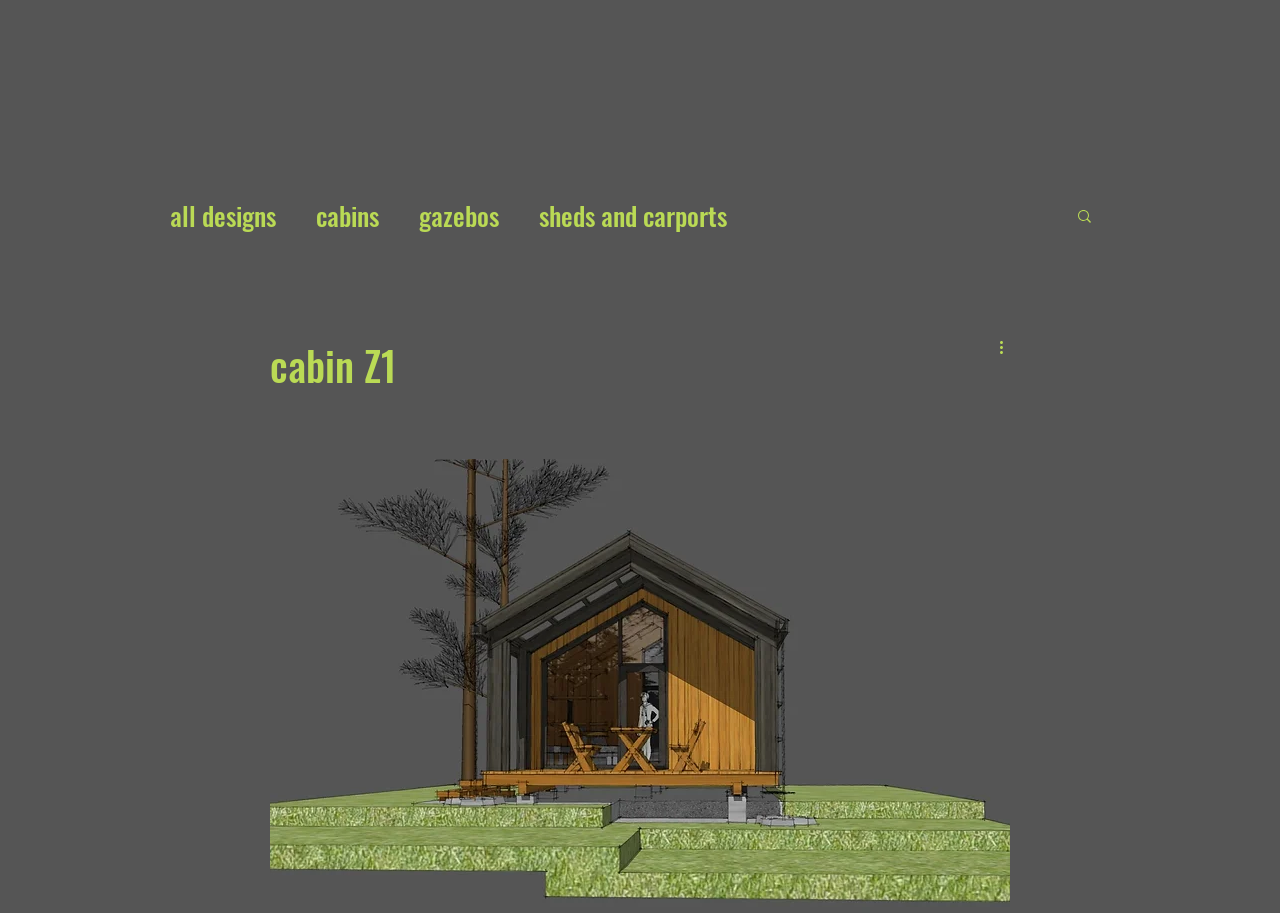What categories of designs are available?
Deliver a detailed and extensive answer to the question.

The navigation menu under 'blog' has links to 'all designs', 'cabins', 'gazebos', and 'sheds and carports', indicating that these are the categories of designs available on the website.